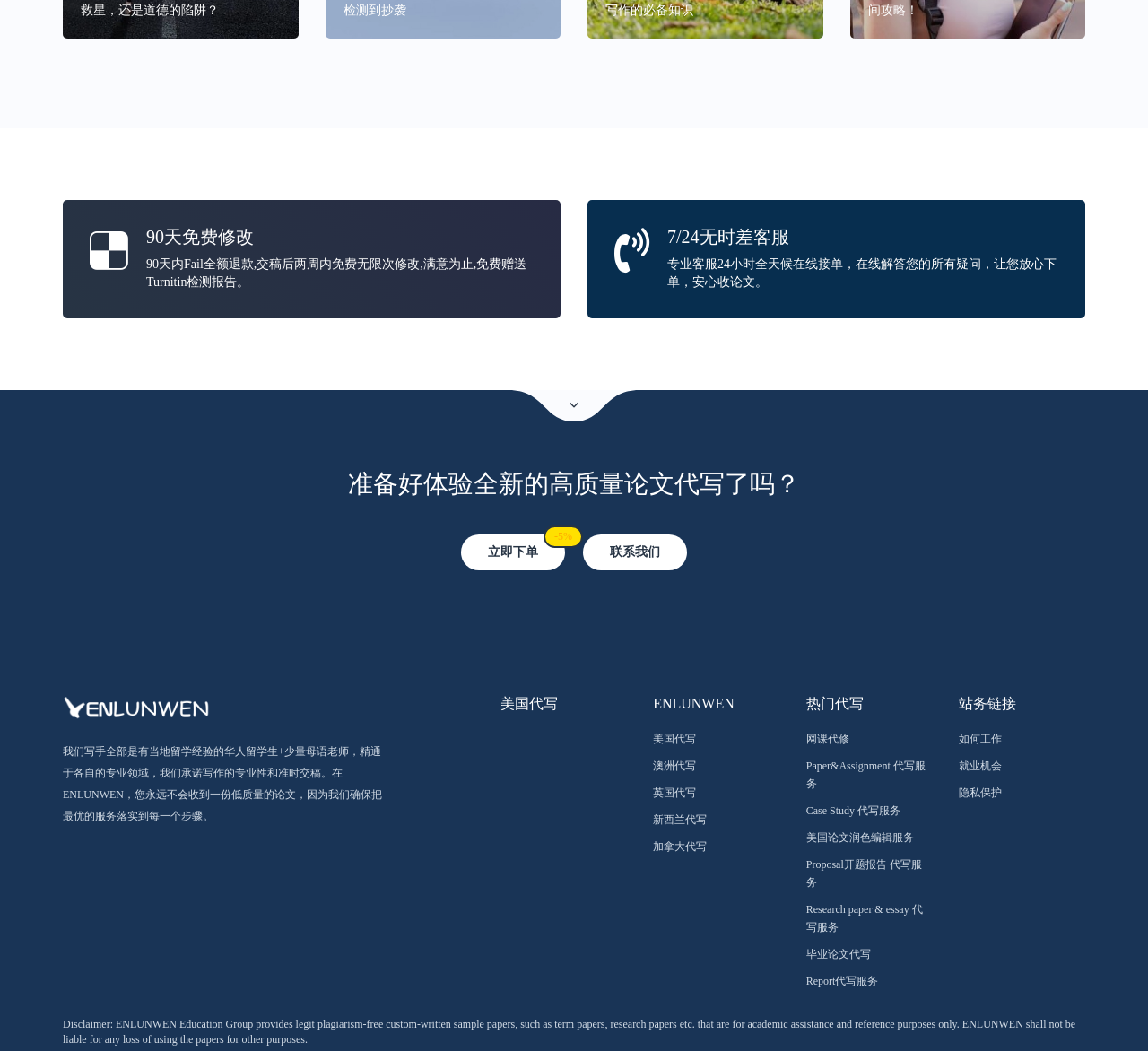What kind of writers do they have?
Deliver a detailed and extensive answer to the question.

According to the StaticText element, their writers are all Chinese students who have studied abroad and a few native English-speaking teachers, ensuring professionalism and timely delivery.